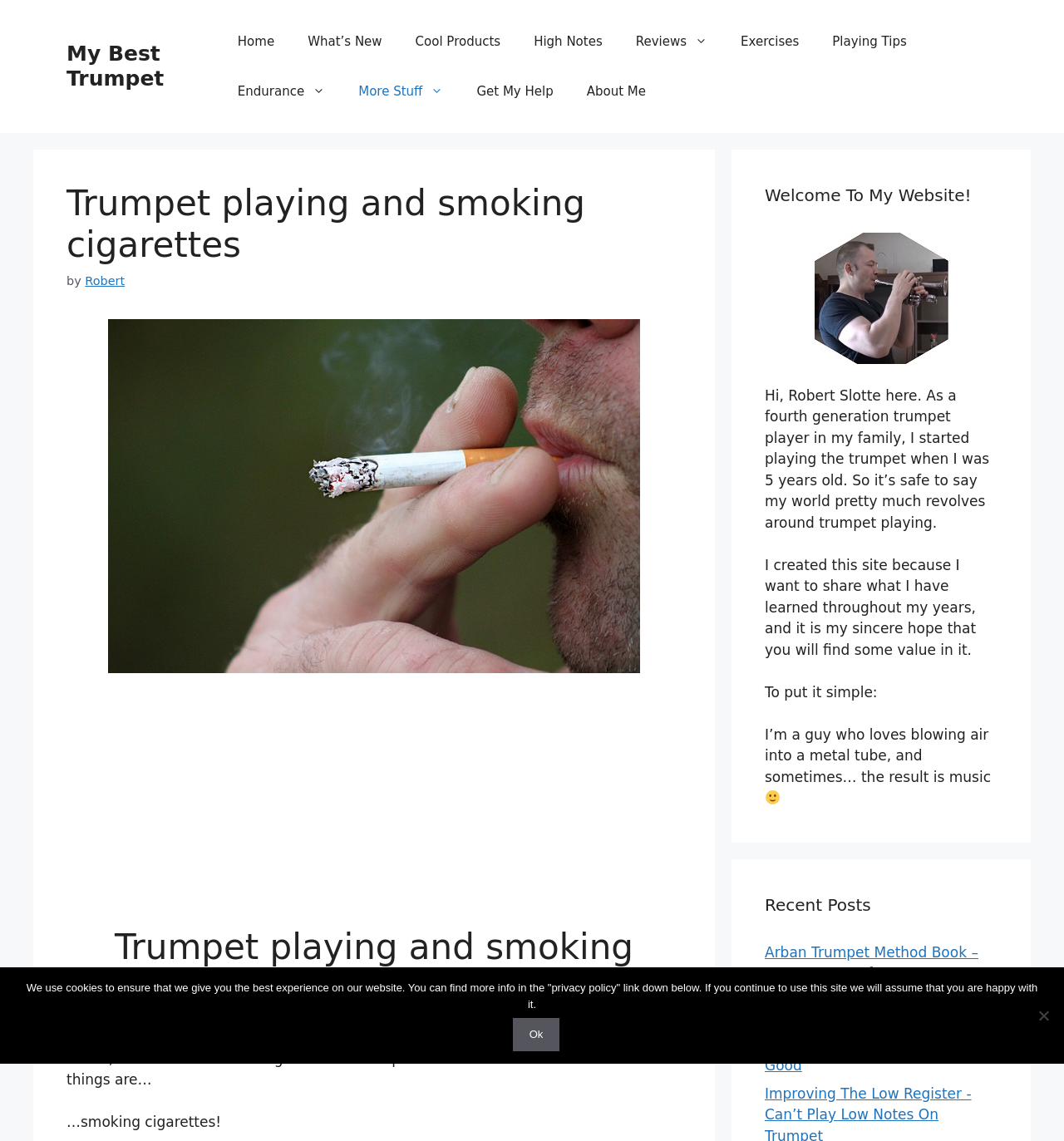Locate the bounding box coordinates of the clickable part needed for the task: "Click on the 'Home' link".

[0.208, 0.015, 0.274, 0.058]